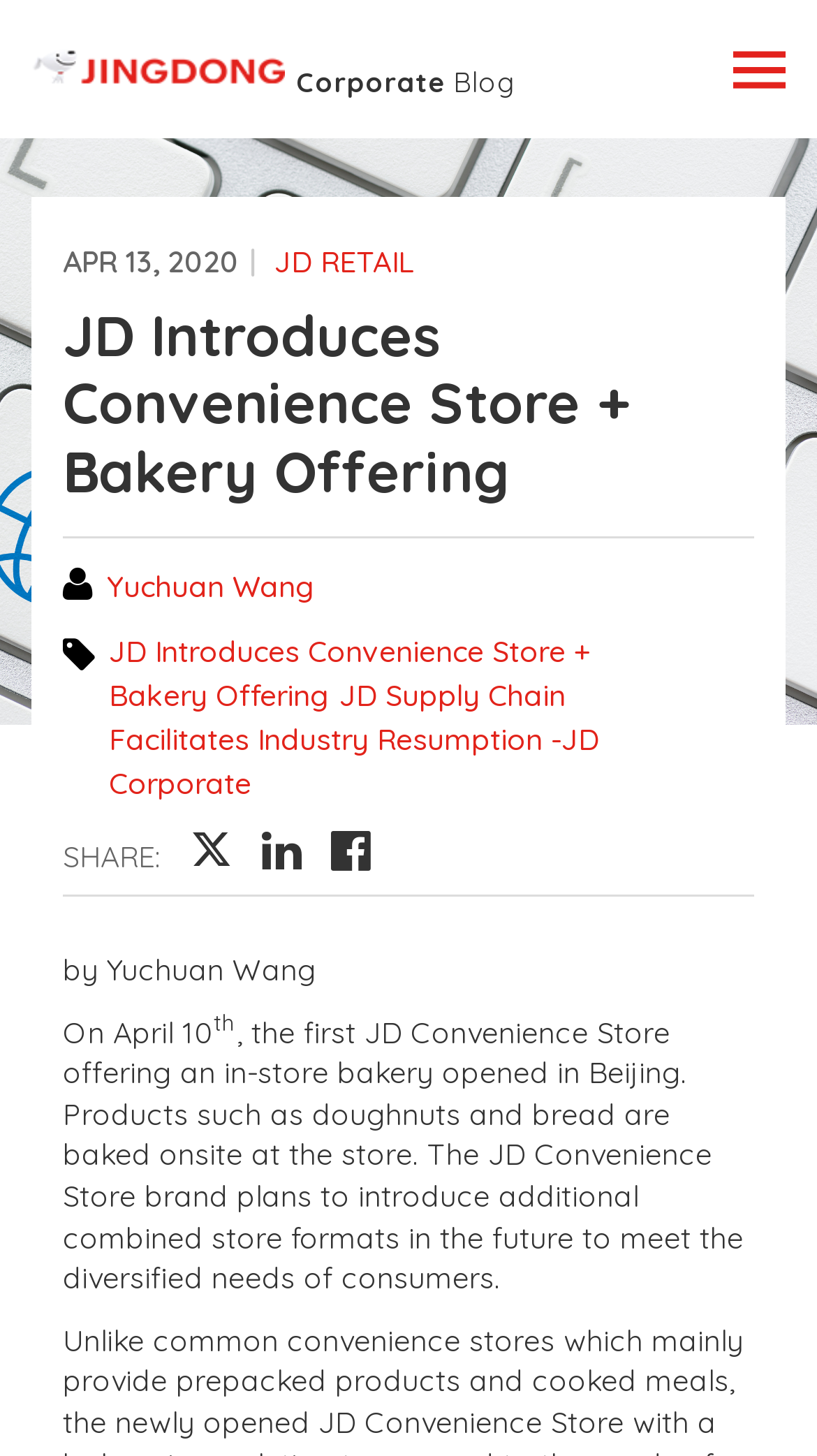Examine the image and give a thorough answer to the following question:
Who is the author of the article?

I found the author's name by looking at the link 'Yuchuan Wang' which is located below the heading 'JD Introduces Convenience Store + Bakery Offering'.